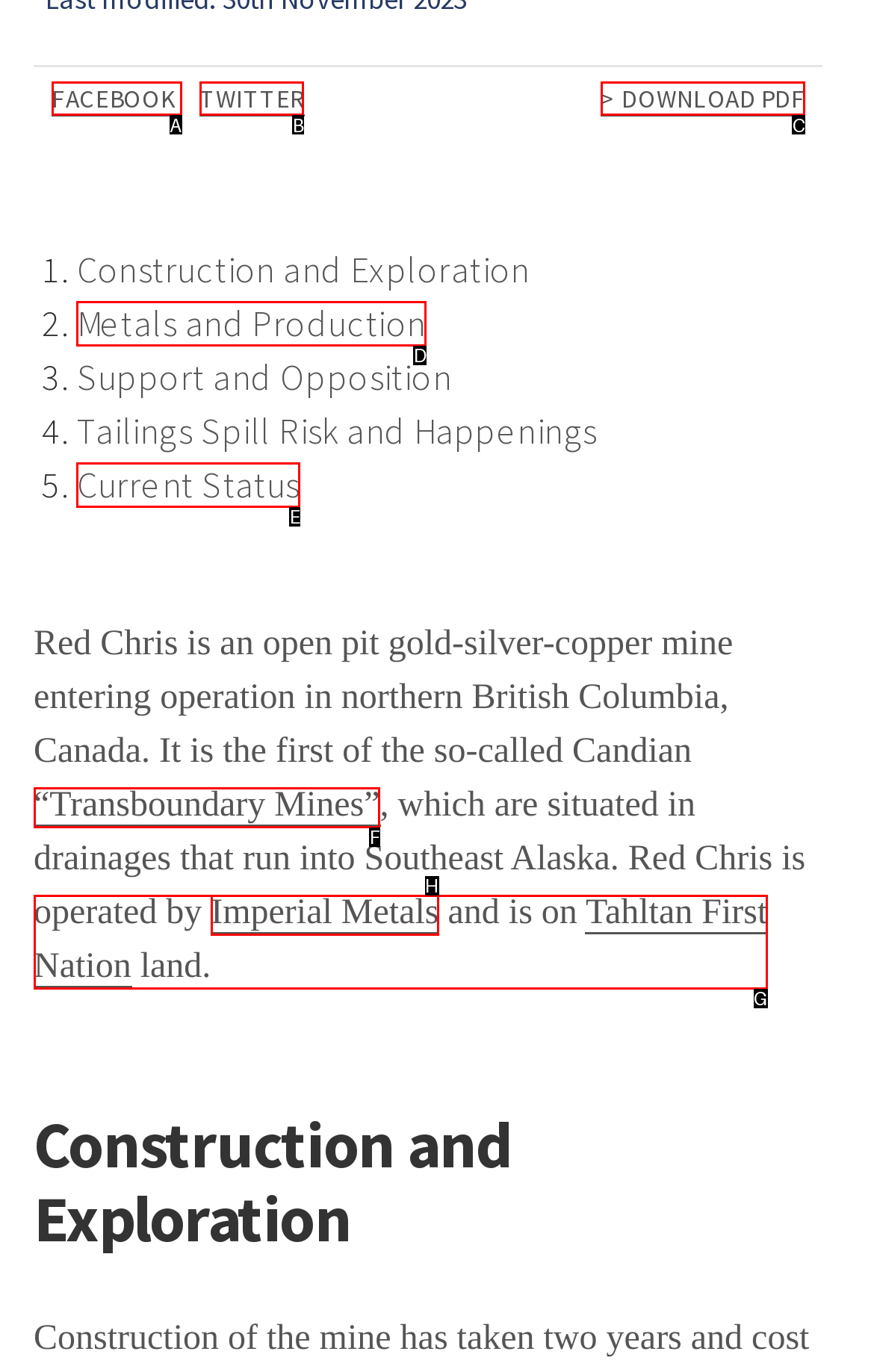Choose the HTML element that aligns with the description: Twitter. Indicate your choice by stating the letter.

B